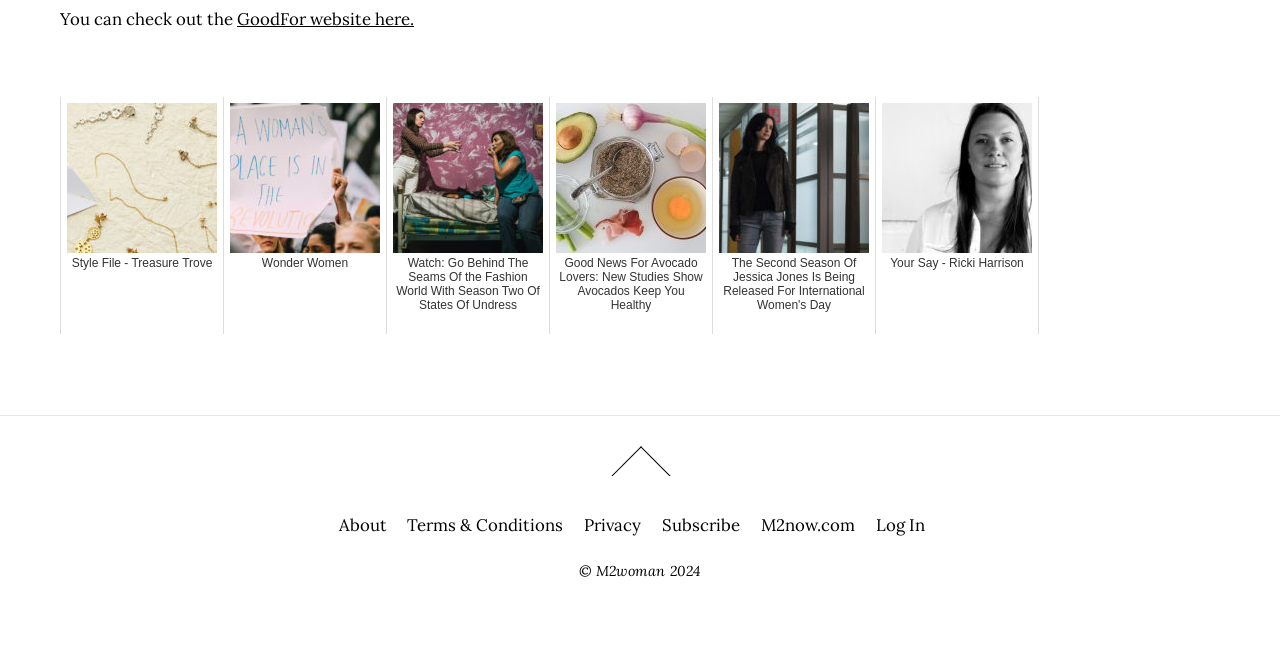What is the purpose of the link 'About'?
Using the image, provide a detailed and thorough answer to the question.

The link 'About' is typically used to provide information about the website, its mission, and its purpose. It is likely that clicking on this link will take the user to a page that provides more information about the website and its creators.